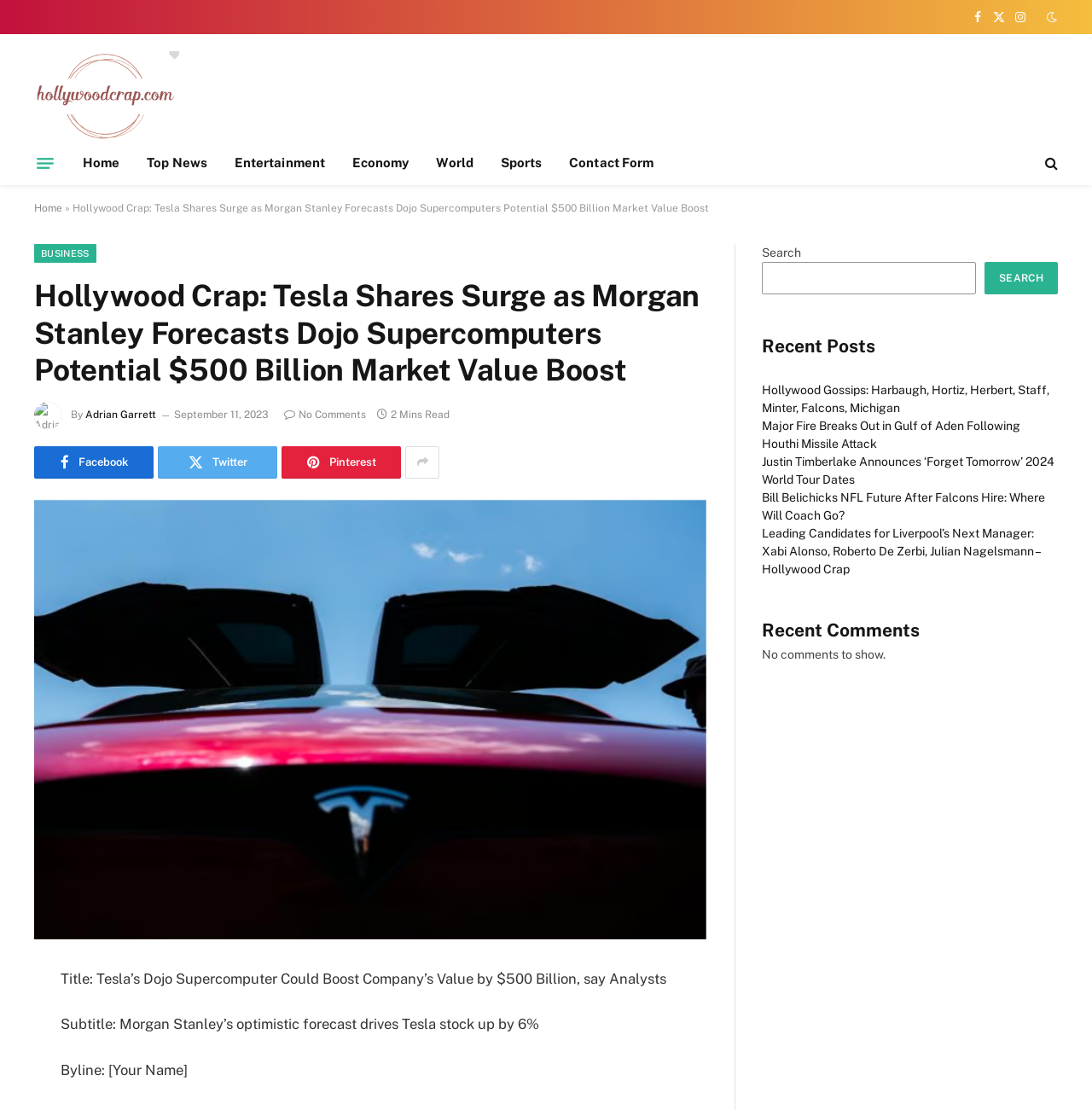Find the bounding box coordinates for the area that should be clicked to accomplish the instruction: "Read the recent post 'Hollywood Gossips: Harbaugh, Hortiz, Herbert, Staff, Minter, Falcons, Michigan'".

[0.698, 0.345, 0.961, 0.374]